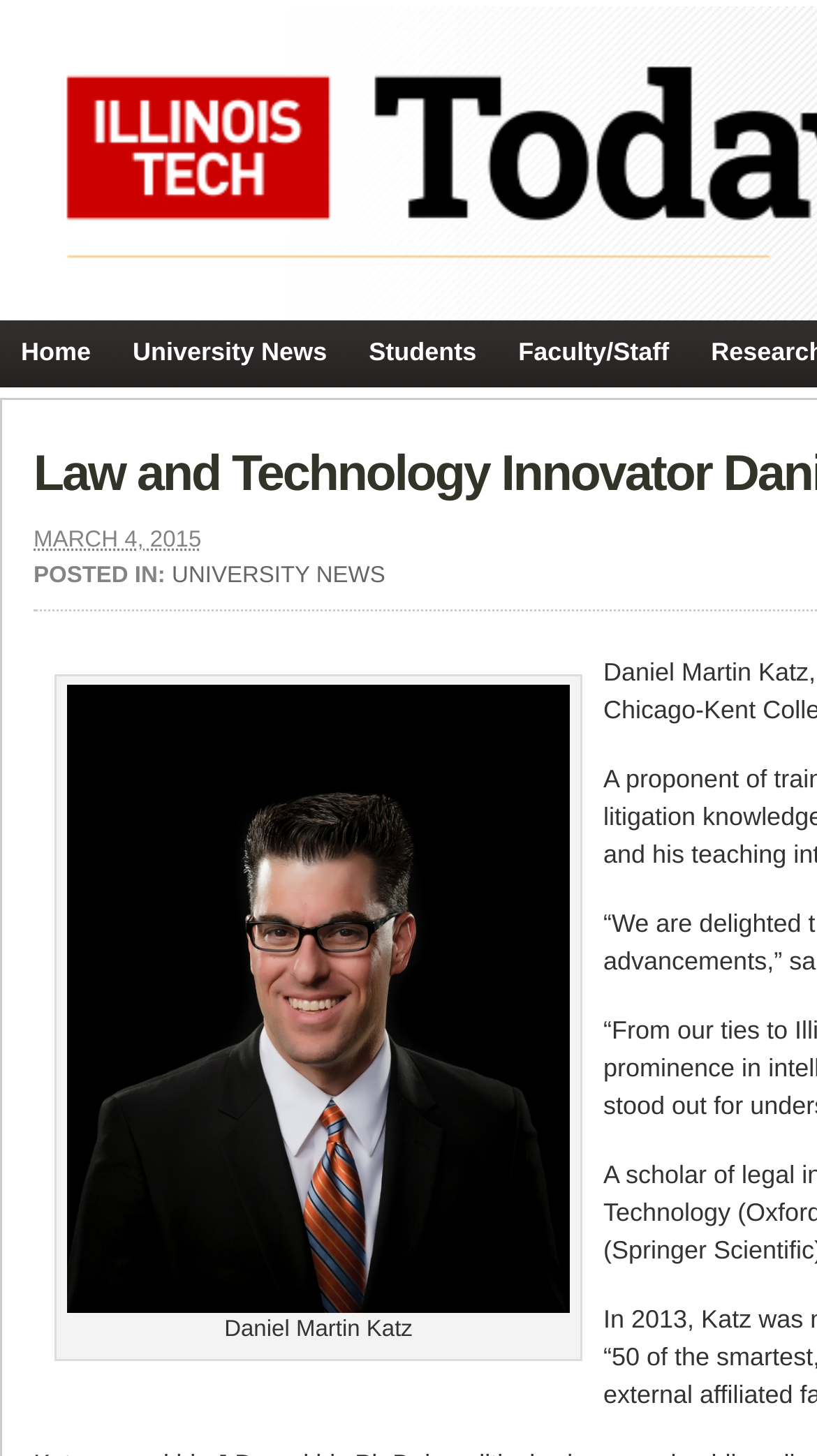Reply to the question with a brief word or phrase: How many words are in the title of the news post?

9